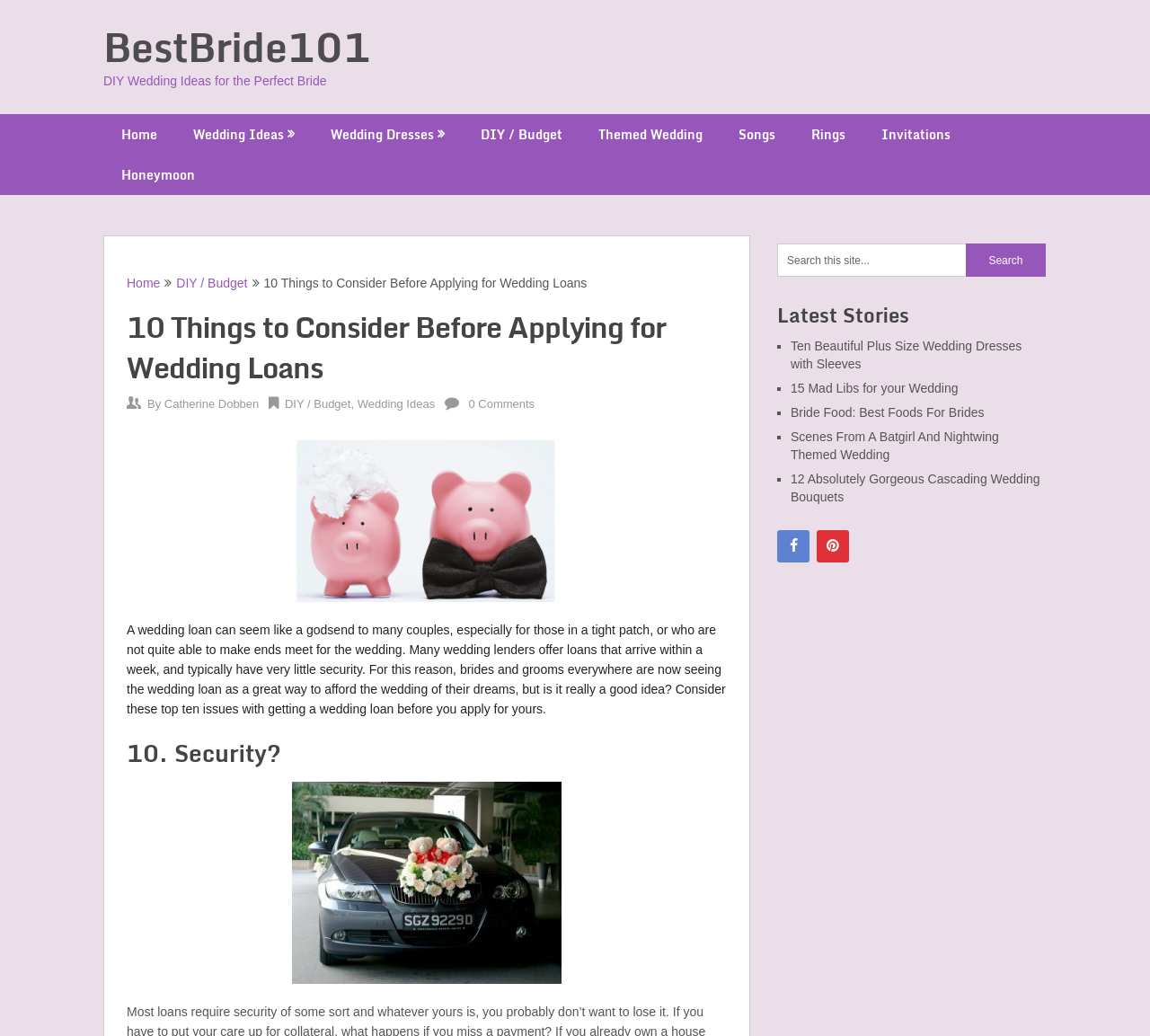Locate the bounding box coordinates for the element described below: "Wedding Ideas". The coordinates must be four float values between 0 and 1, formatted as [left, top, right, bottom].

[0.152, 0.11, 0.272, 0.149]